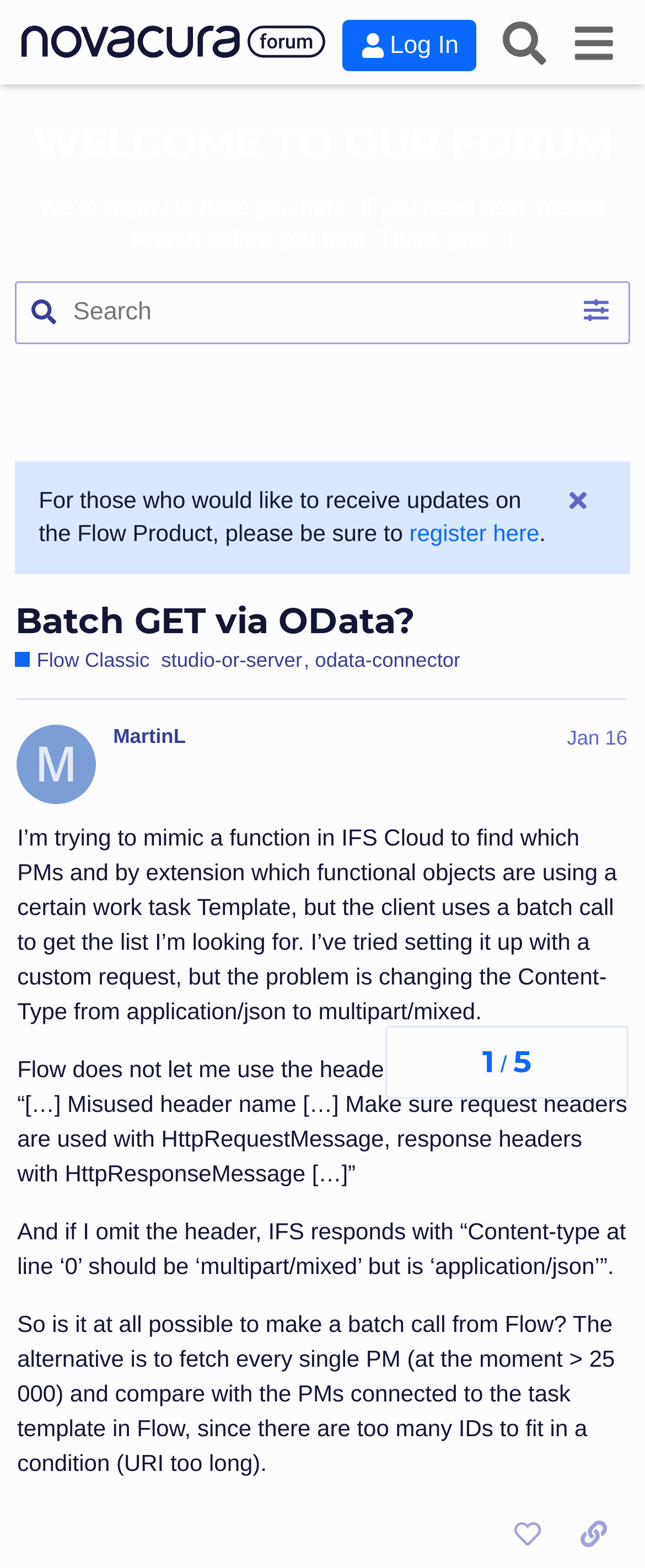Please provide the bounding box coordinates for the element that needs to be clicked to perform the instruction: "Like the post". The coordinates must consist of four float numbers between 0 and 1, formatted as [left, top, right, bottom].

[0.766, 0.959, 0.869, 0.996]